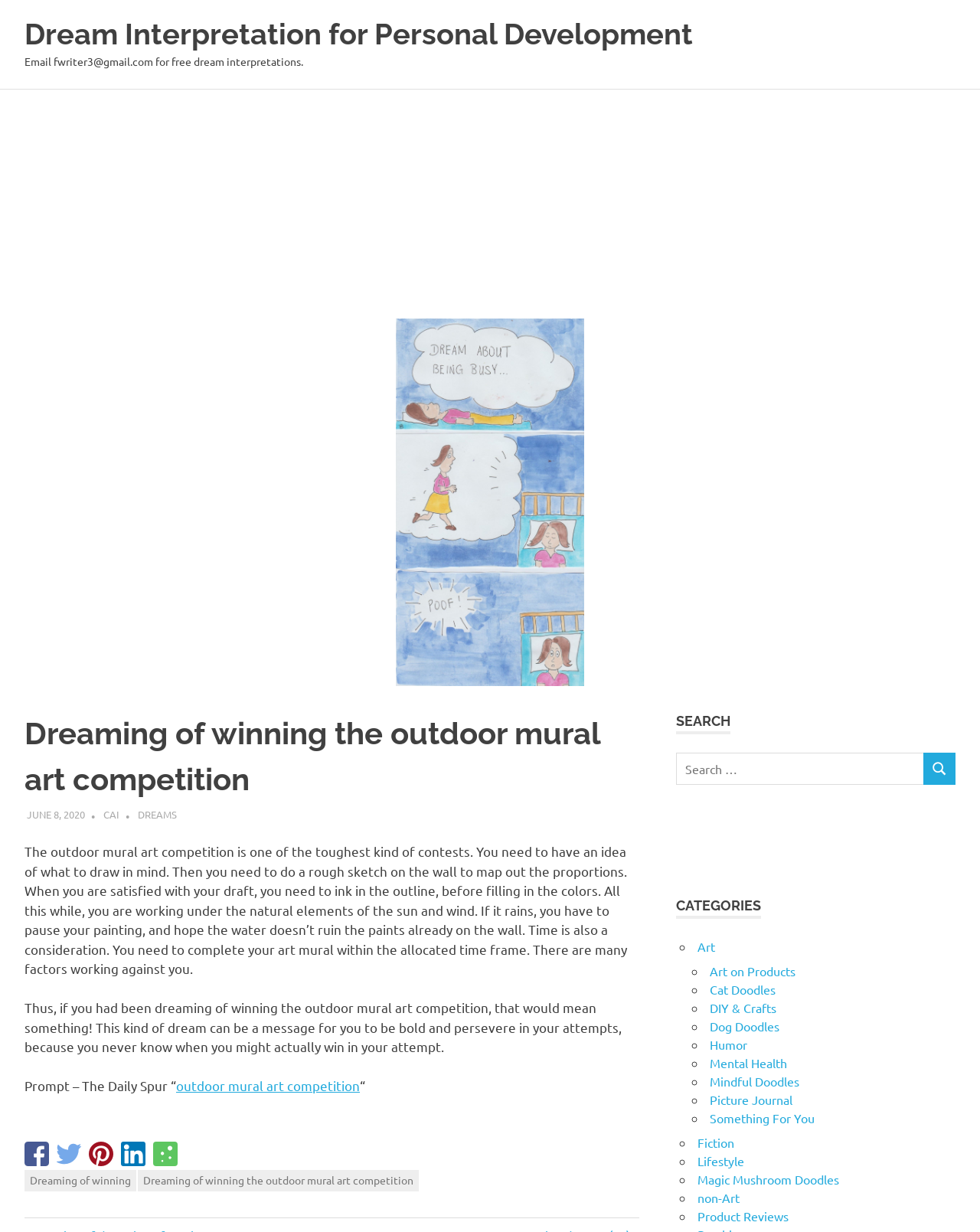Please pinpoint the bounding box coordinates for the region I should click to adhere to this instruction: "Click on the 'Art' category".

[0.712, 0.762, 0.73, 0.775]